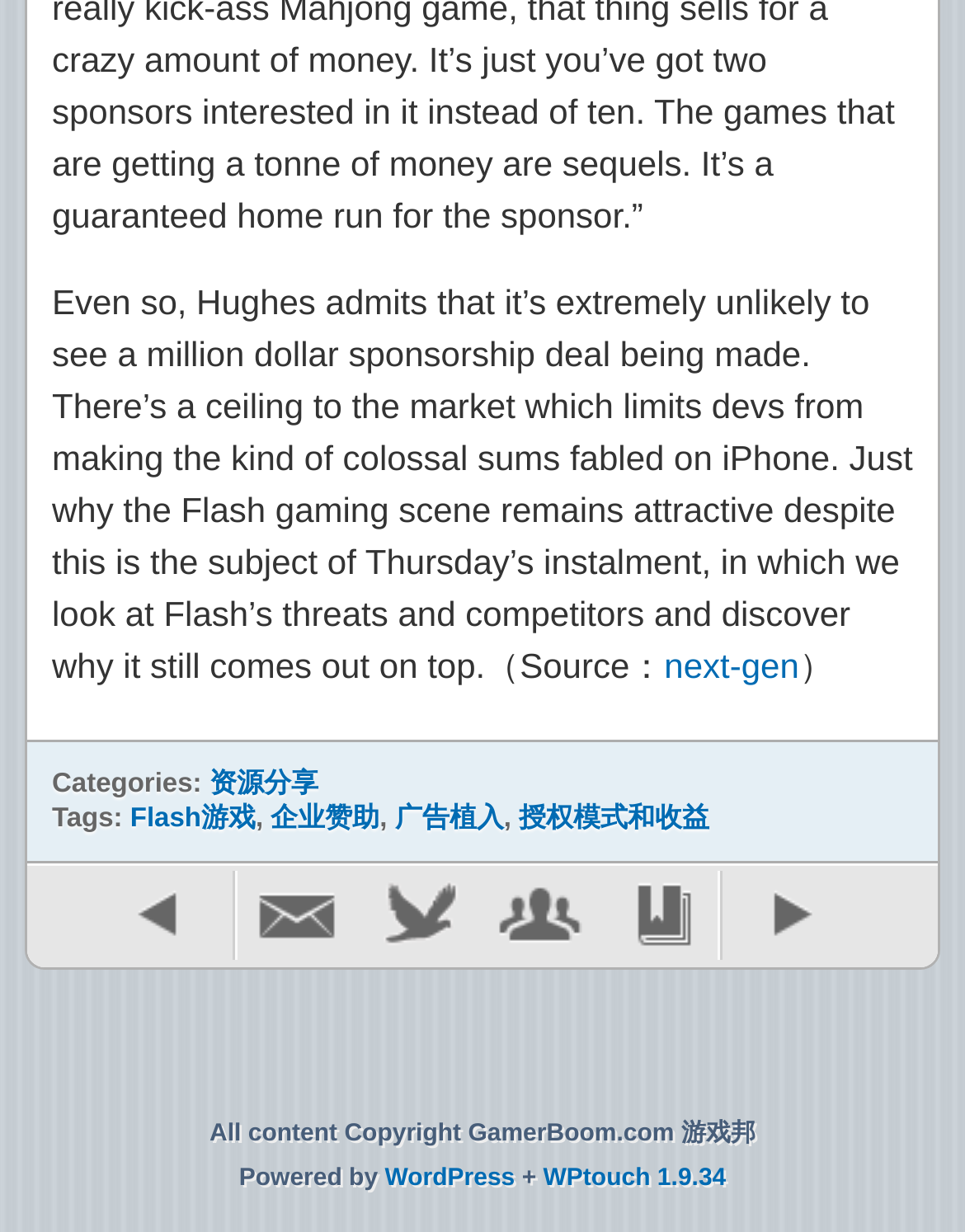Provide the bounding box coordinates of the HTML element described as: "WPtouch 1.9.34". The bounding box coordinates should be four float numbers between 0 and 1, i.e., [left, top, right, bottom].

[0.563, 0.945, 0.752, 0.967]